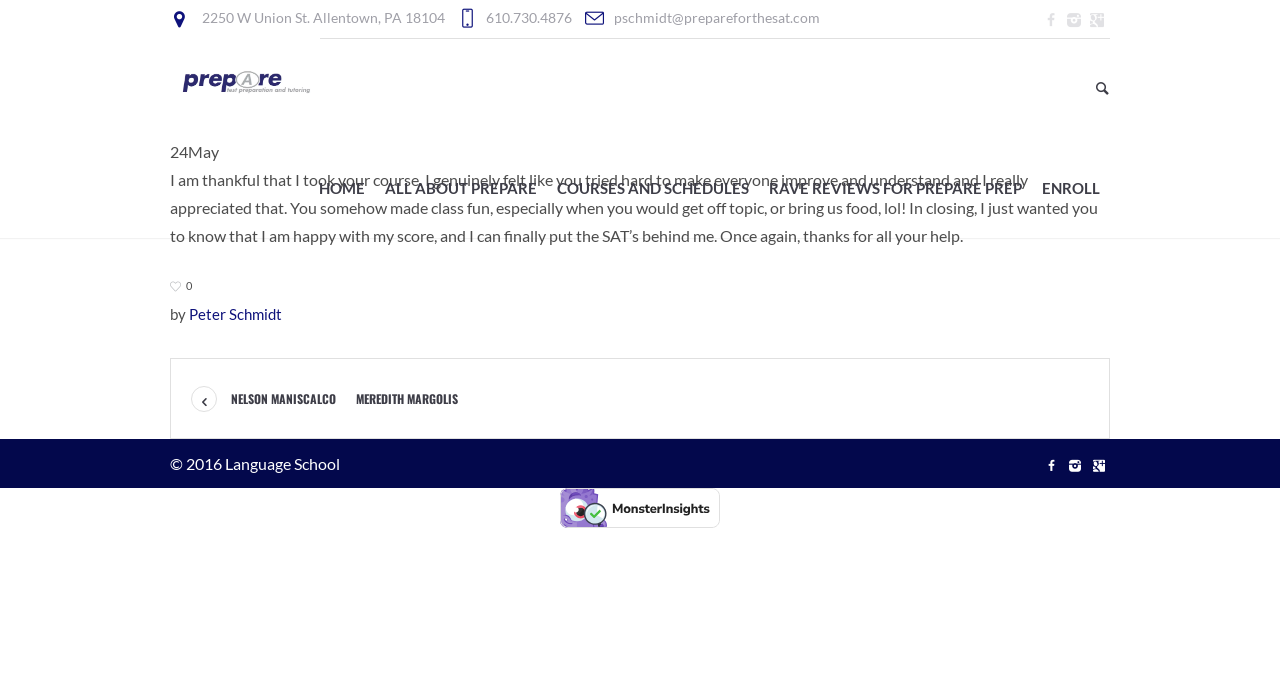Determine the bounding box coordinates of the clickable region to carry out the instruction: "click the HOME link".

[0.241, 0.199, 0.293, 0.342]